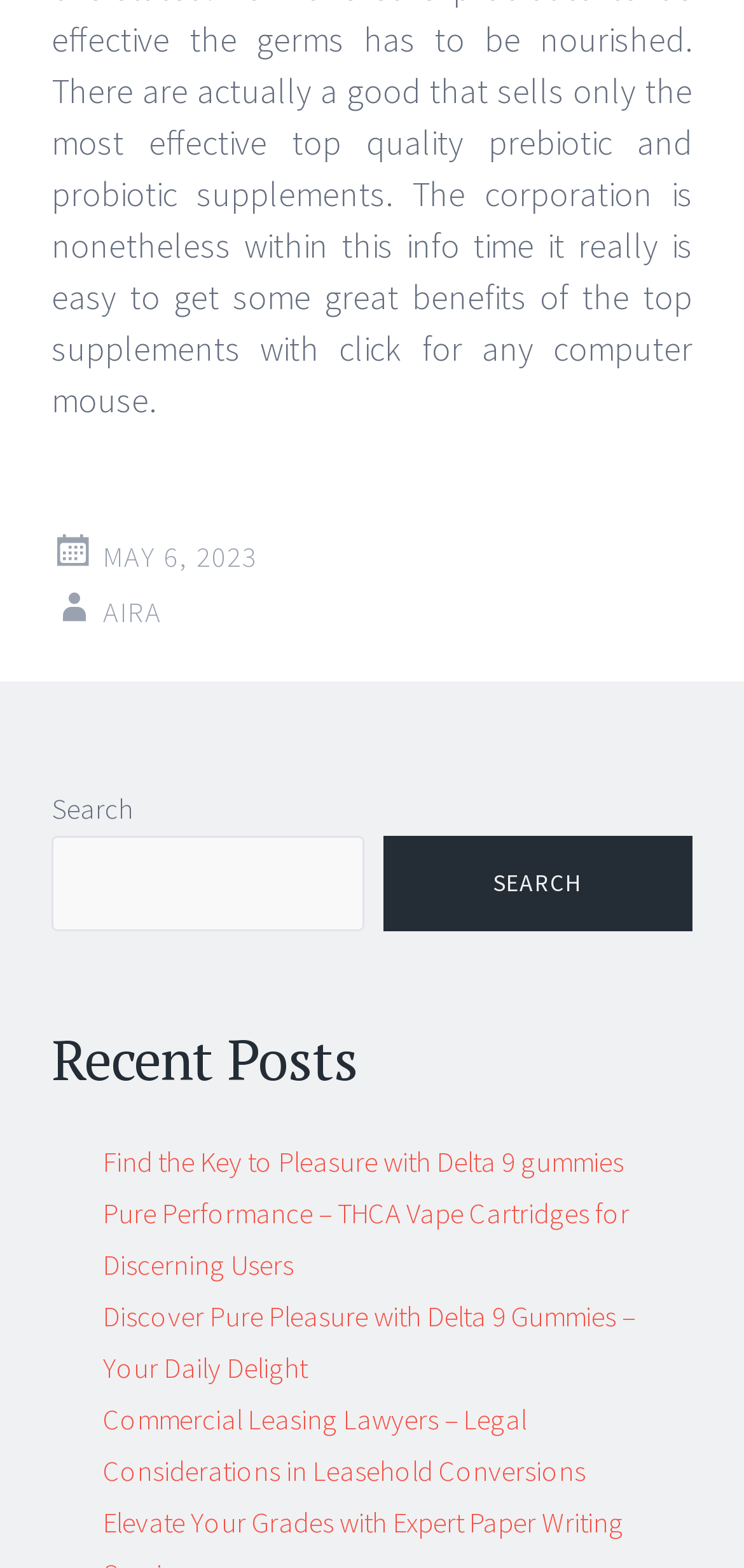Locate the bounding box coordinates of the element to click to perform the following action: 'learn about THCA Vape Cartridges'. The coordinates should be given as four float values between 0 and 1, in the form of [left, top, right, bottom].

[0.138, 0.762, 0.846, 0.818]